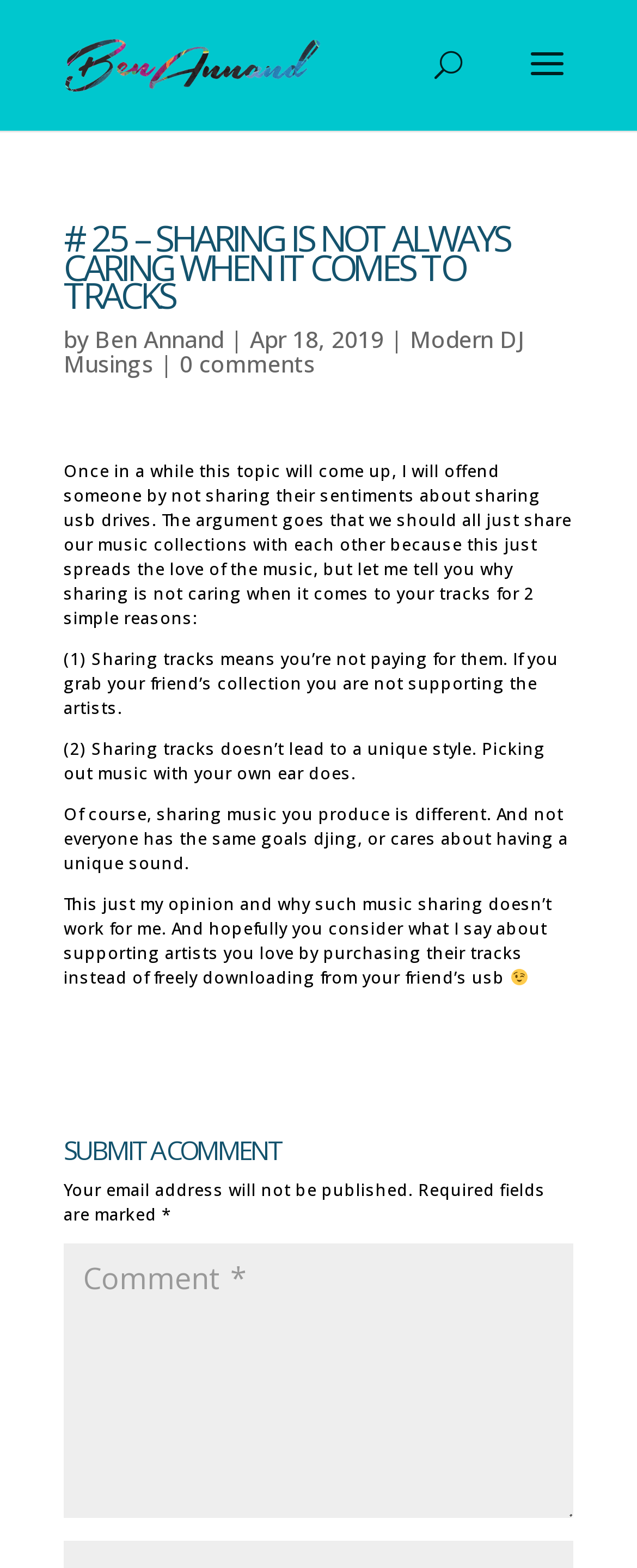Provide the bounding box coordinates for the UI element that is described as: "1 out of 11".

None